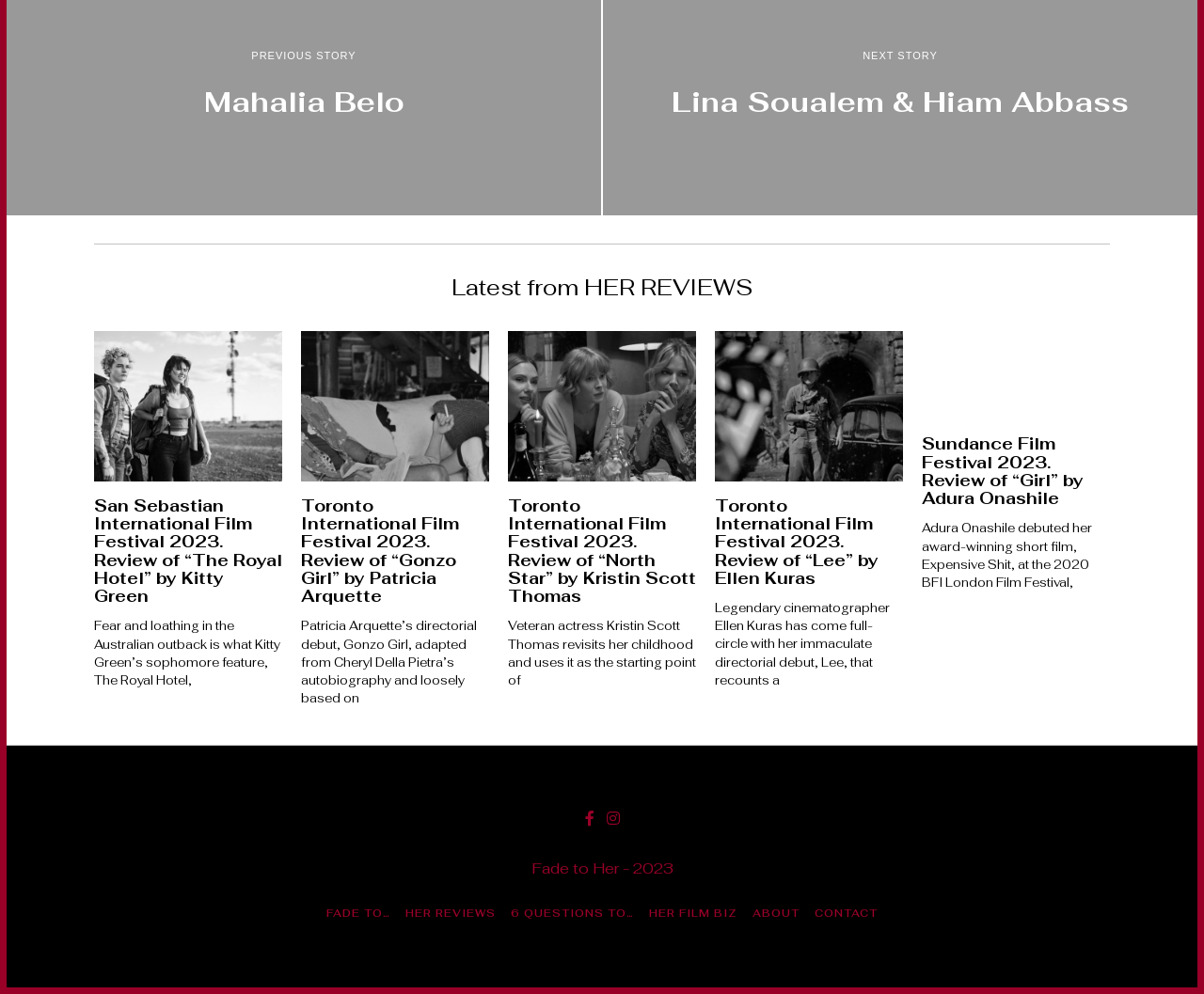Find and specify the bounding box coordinates that correspond to the clickable region for the instruction: "Click on the CONTACT US link".

None